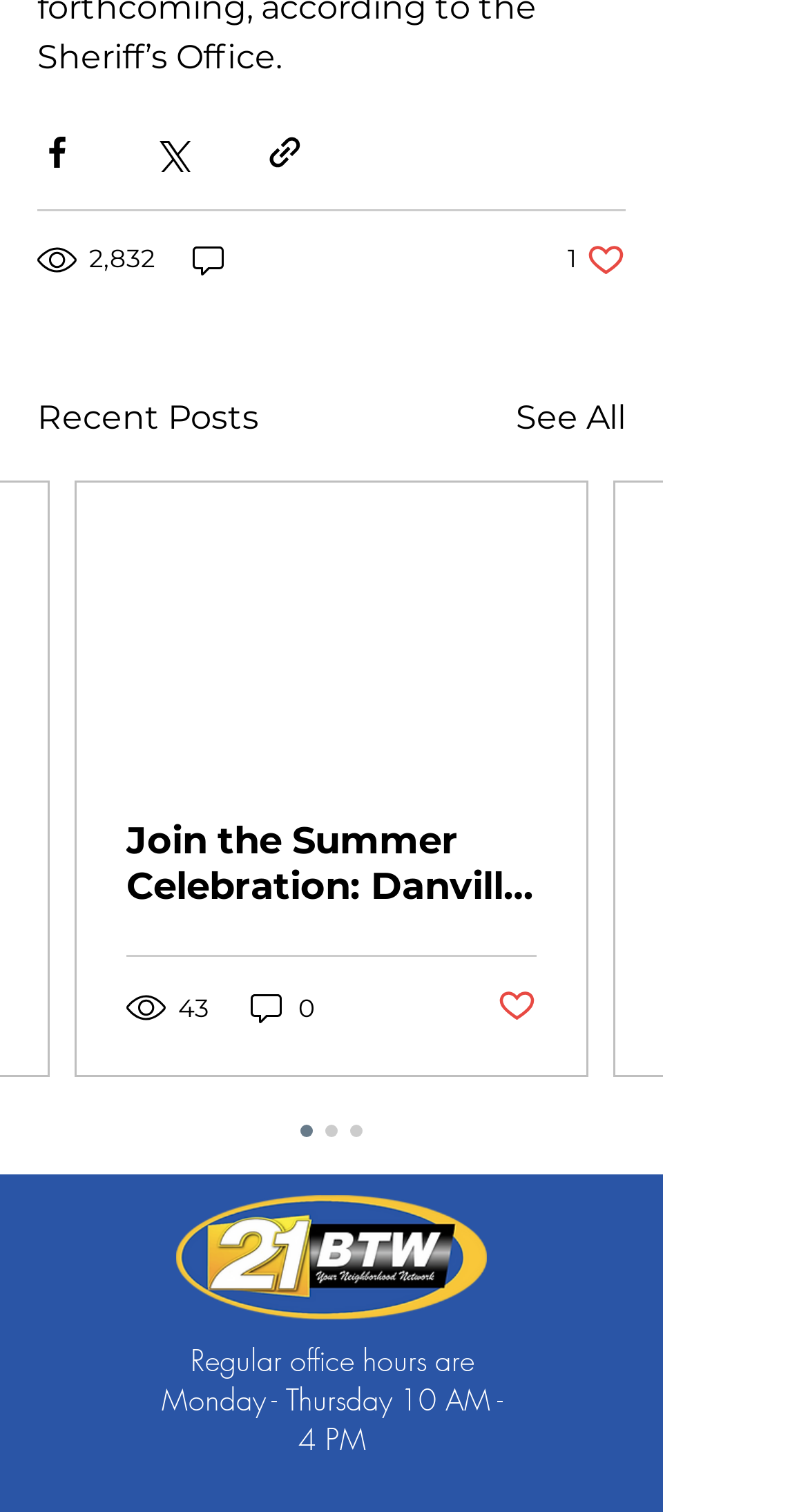What is the number of views for the first post?
Refer to the image and respond with a one-word or short-phrase answer.

2,832